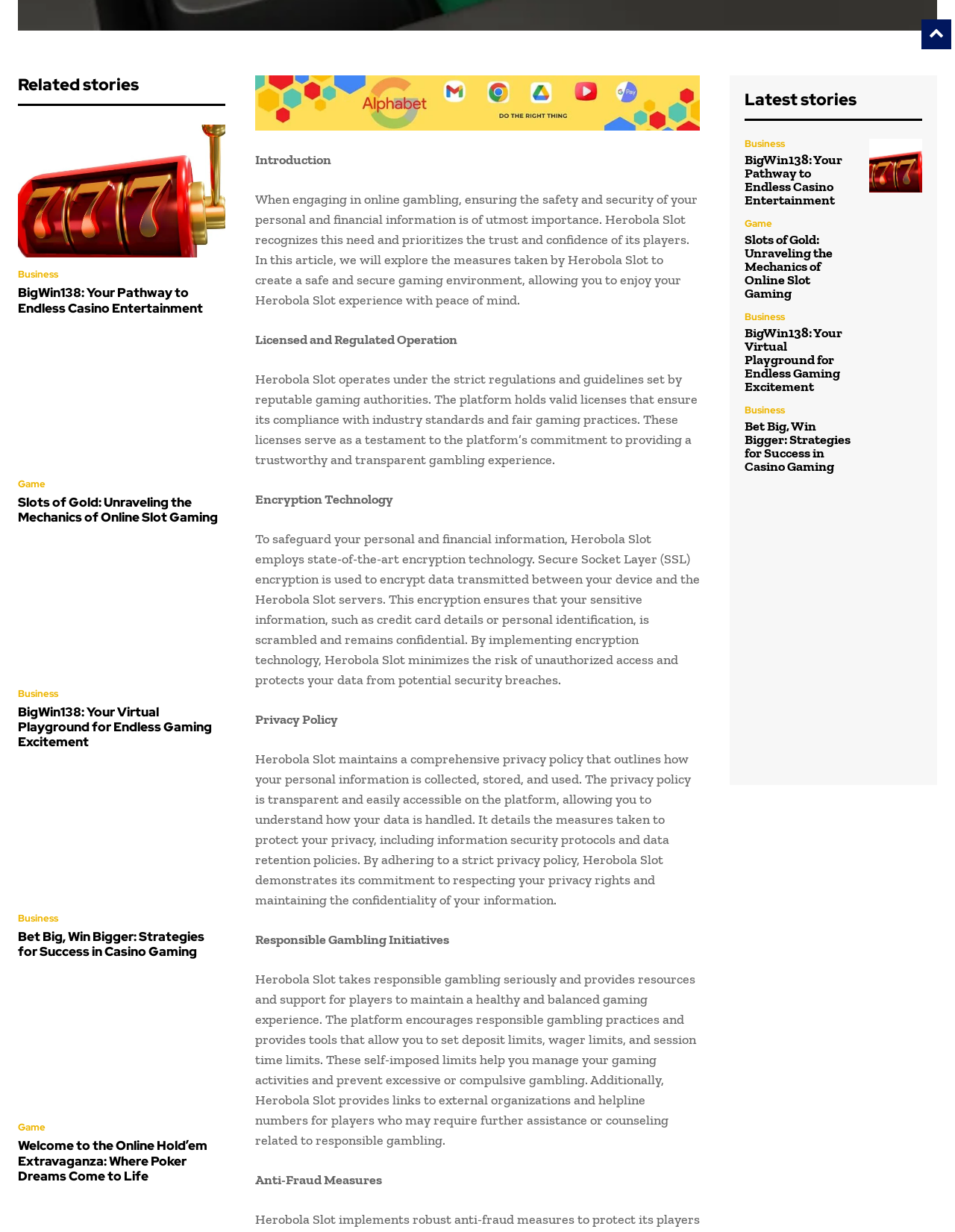What is the purpose of Herobola Slot's privacy policy?
Craft a detailed and extensive response to the question.

According to the webpage, Herobola Slot maintains a comprehensive privacy policy that outlines how personal information is collected, stored, and used, and details the measures taken to protect privacy, including information security protocols and data retention policies.